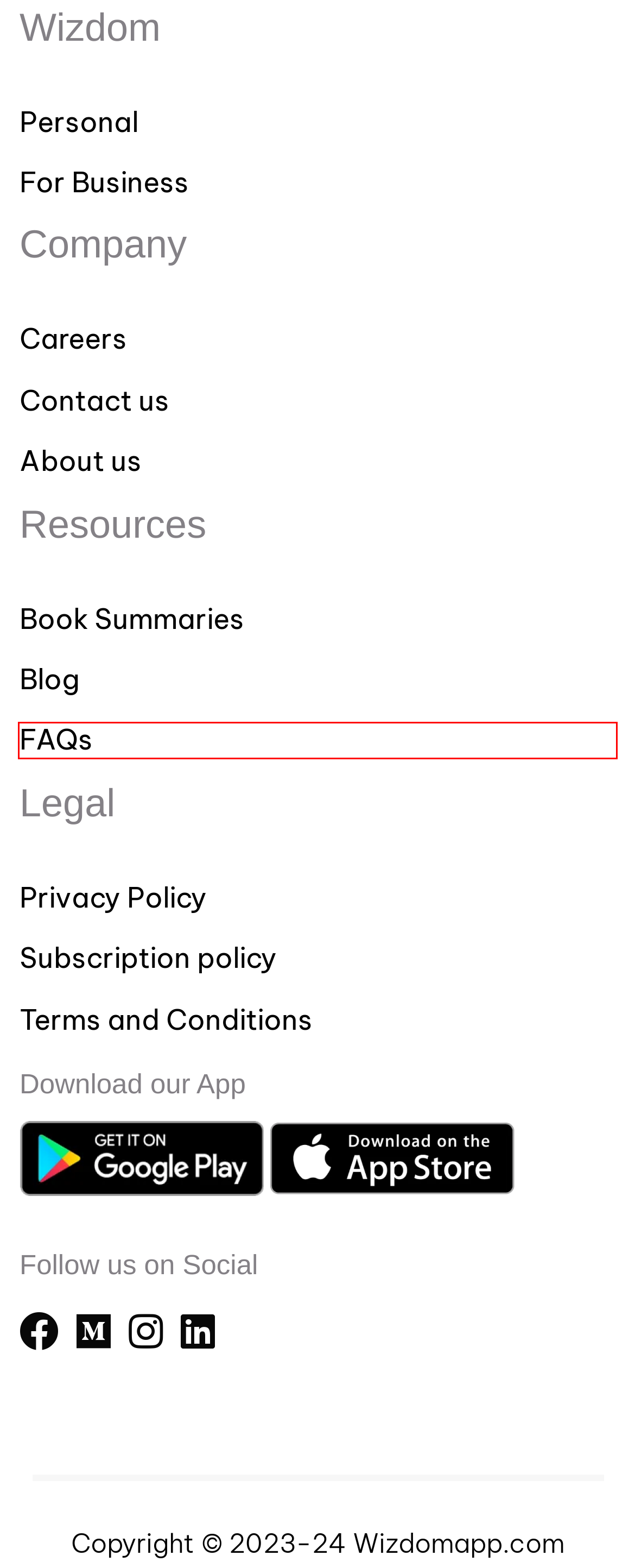Assess the screenshot of a webpage with a red bounding box and determine which webpage description most accurately matches the new page after clicking the element within the red box. Here are the options:
A. Subscription policy - Wizdom
B. Frequently Asked Questions - Wizdom
C. Wizdom library : Books & Podcast from Wizdom library - Wizdom
D. Contact us - Wizdom
E. Terms and Conditions of Use - Wizdom
F. ‎Wizdom Book Summary  Podcast on the App Store
G. For Business - Wizdom
H. Privacy Policy - Wizdom

B